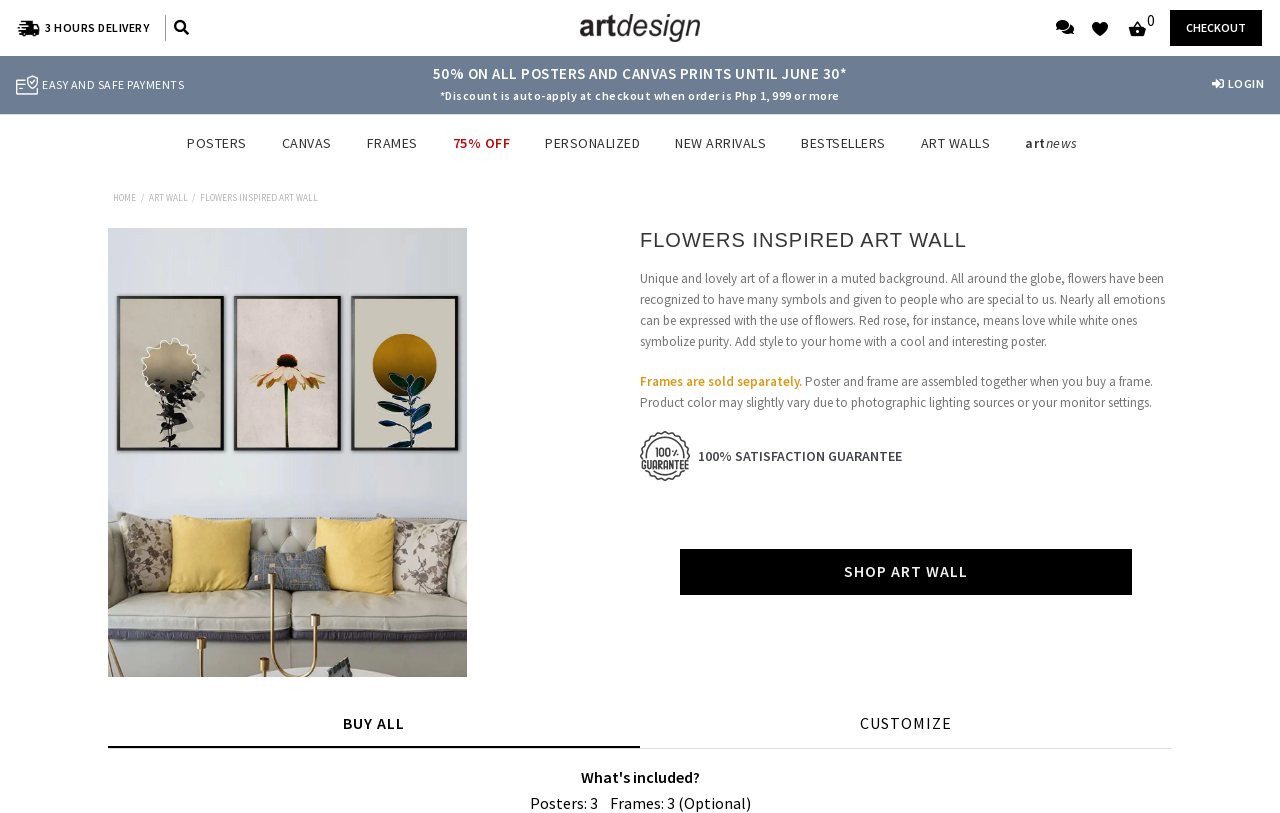Locate the bounding box coordinates of the clickable region necessary to complete the following instruction: "Click the 'BUY ALL' button". Provide the coordinates in the format of four float numbers between 0 and 1, i.e., [left, top, right, bottom].

[0.084, 0.862, 0.5, 0.921]